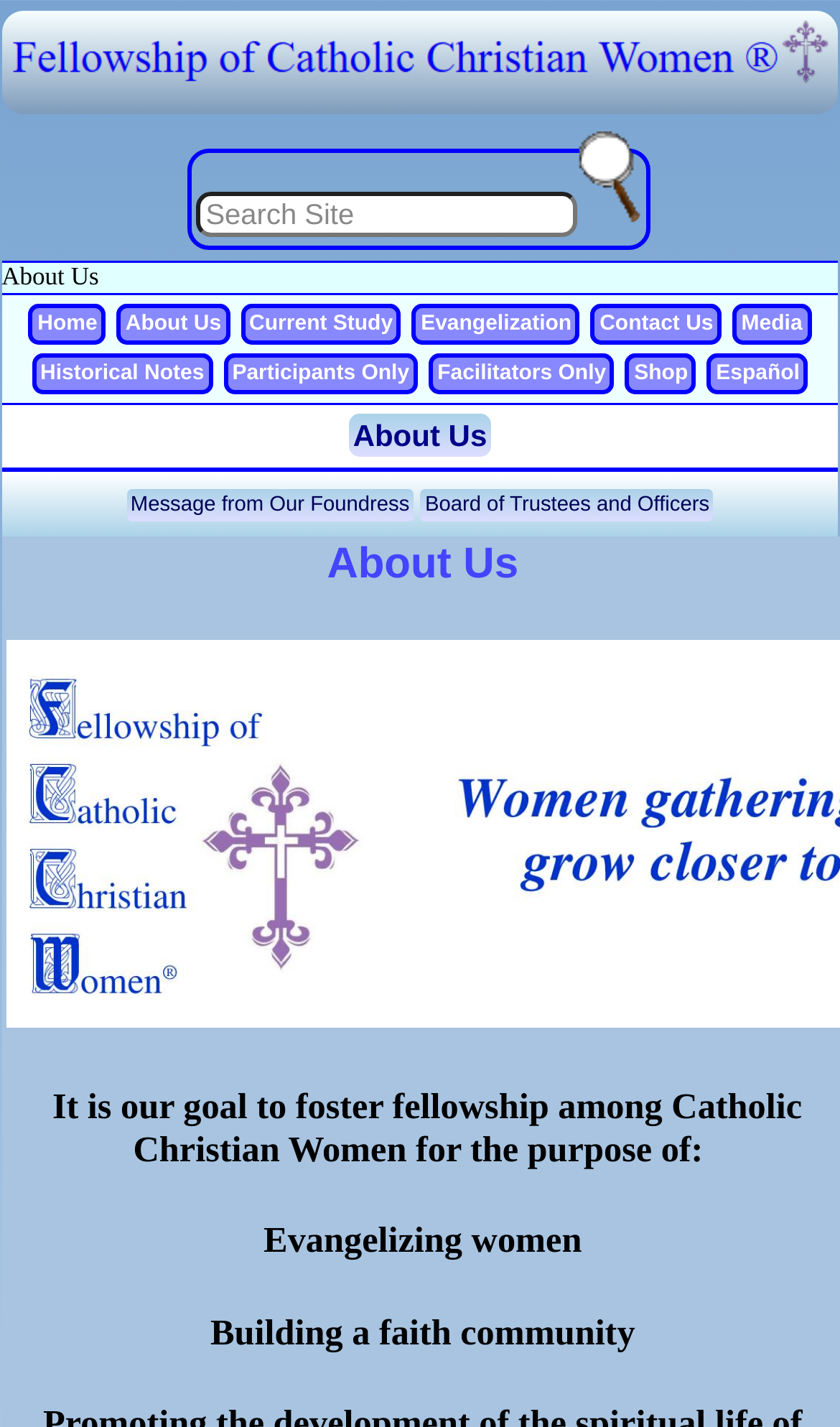Extract the bounding box coordinates of the UI element described: "Español". Provide the coordinates in the format [left, top, right, bottom] with values ranging from 0 to 1.

[0.852, 0.253, 0.952, 0.27]